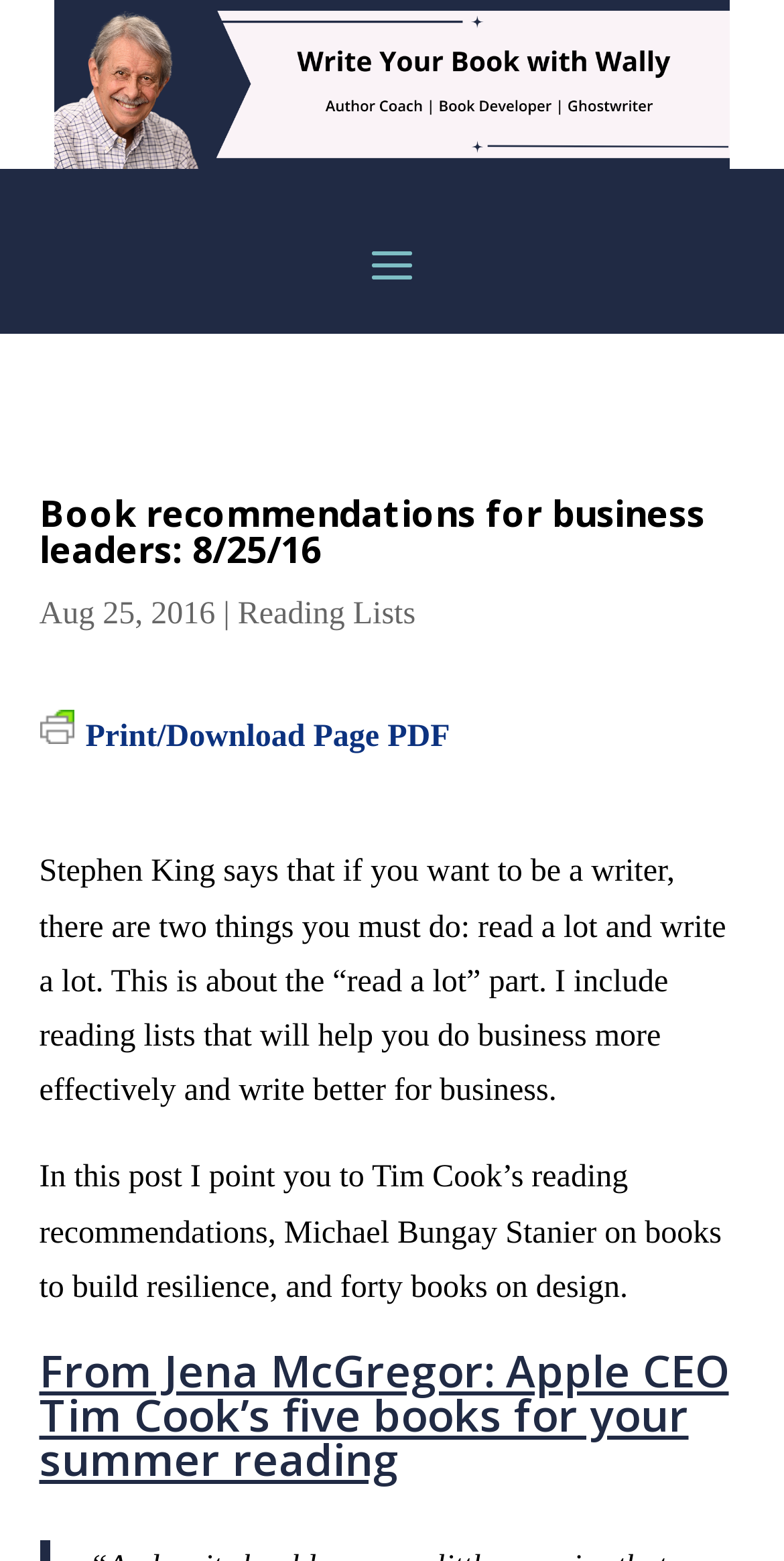Write an elaborate caption that captures the essence of the webpage.

This webpage appears to be a blog post or article about book recommendations for business leaders. At the top, there is a heading that reads "Book recommendations for business leaders: 8/25/16" followed by the date "Aug 25, 2016" and a link to "Reading Lists". 

To the right of the date, there is a vertical separator line, and next to it, a link to "Print Friendly, PDF & Email" with a small icon. Below this section, there is a paragraph of text that quotes Stephen King, emphasizing the importance of reading for writers. This paragraph is followed by another one that summarizes the content of the post, mentioning reading lists, Tim Cook's book recommendations, and books on design.

Further down, there is a subheading "From Jena McGregor: Apple CEO Tim Cook’s five books for your summer reading" which is also a link. The overall structure of the page is simple, with a clear hierarchy of headings and paragraphs, making it easy to navigate and read.